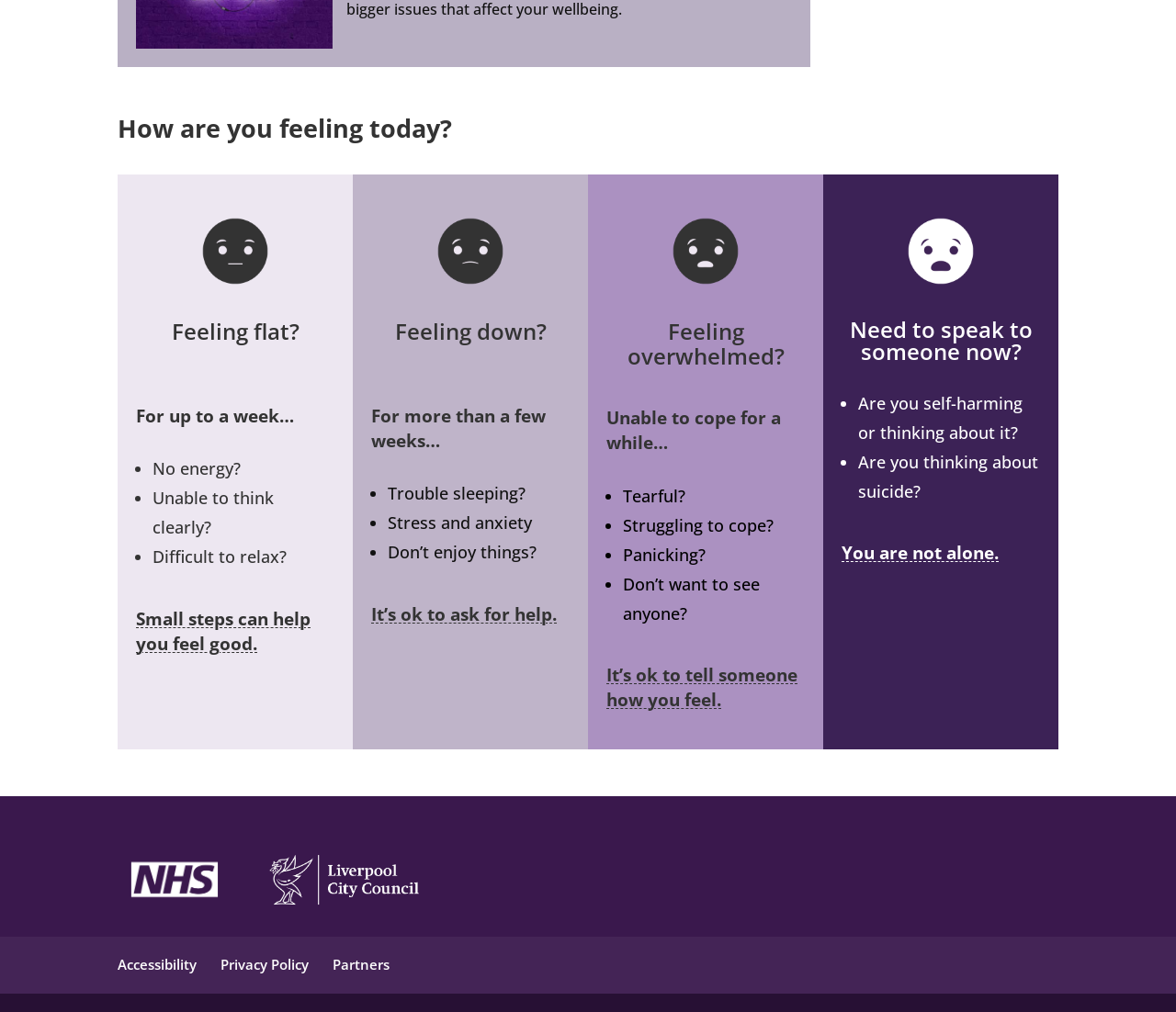What is the purpose of the links in the footer section? Based on the screenshot, please respond with a single word or phrase.

To provide additional resources